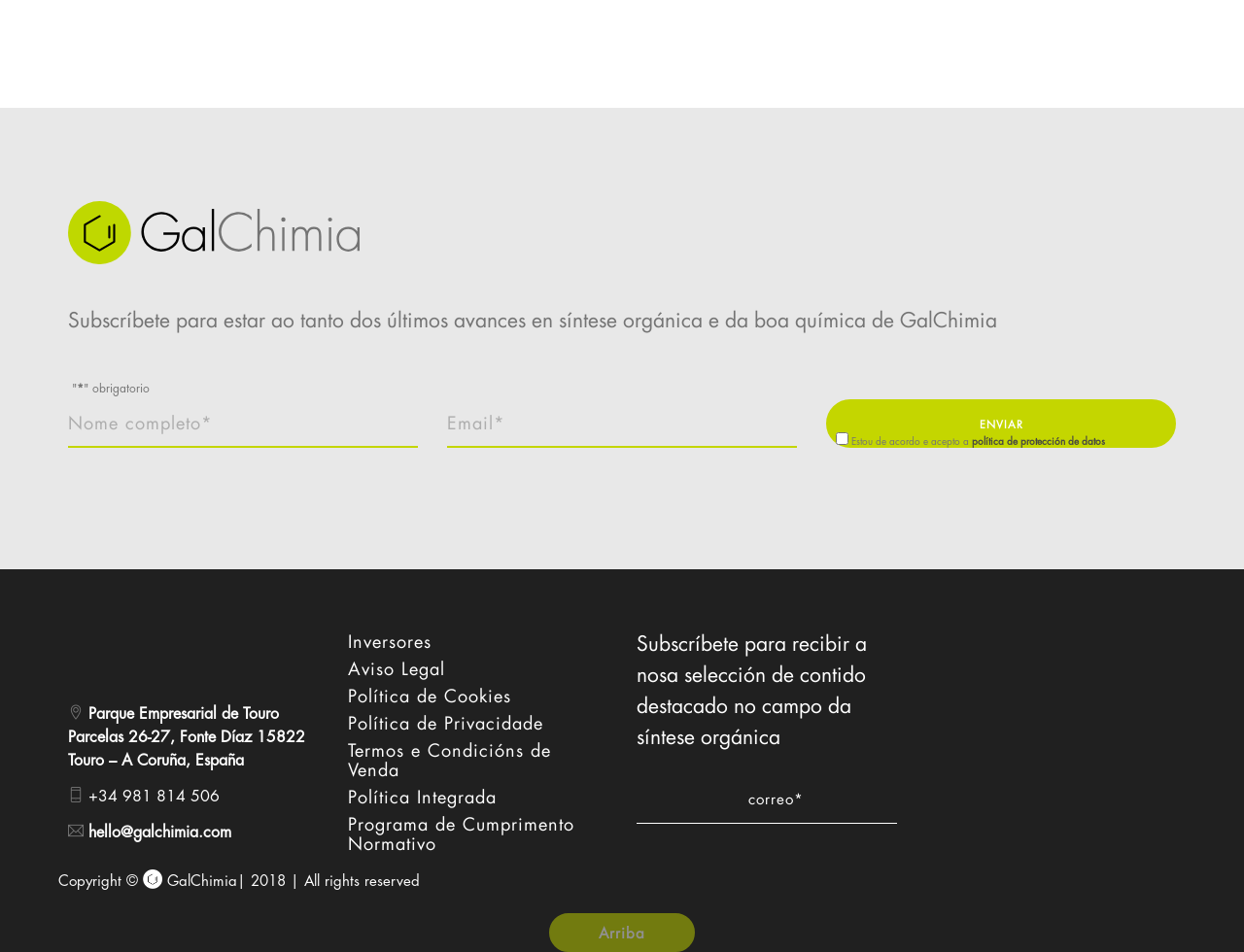What is the text of the first heading on the webpage?
Respond with a short answer, either a single word or a phrase, based on the image.

Subscríbete para estar ao tanto dos últimos avances en síntese orgánica e da boa química de GalChimia